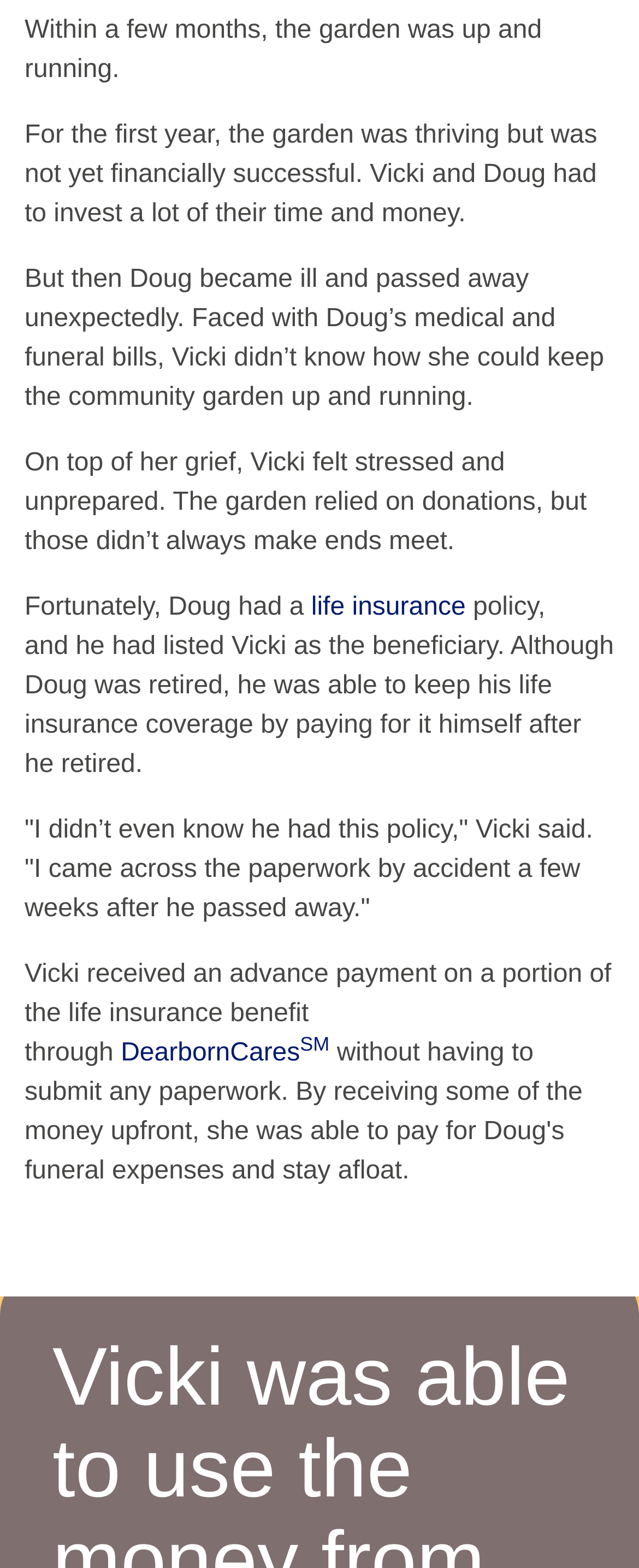Give a one-word or phrase response to the following question: What was Vicki's emotional state after Doug's passing?

stressed and unprepared